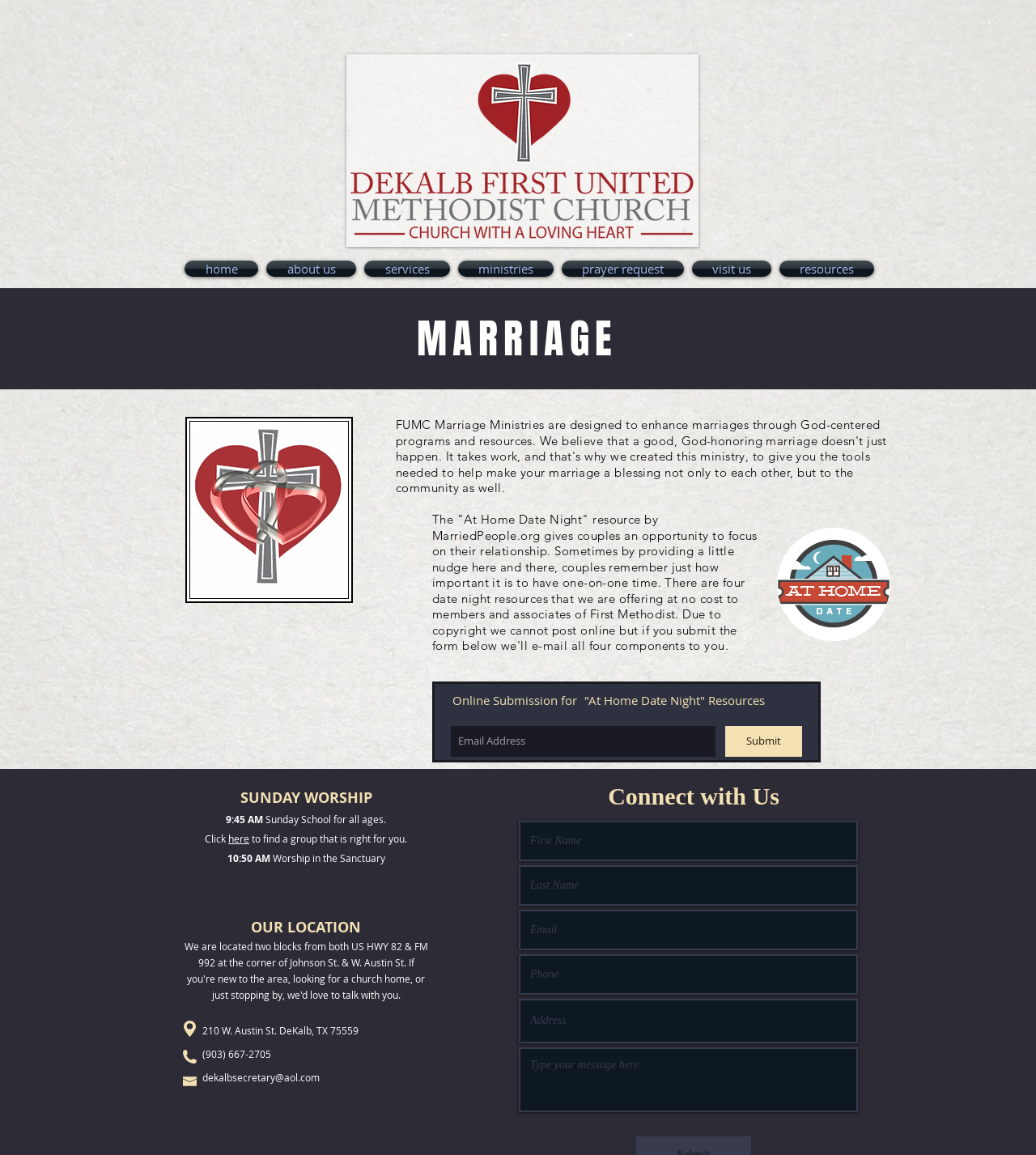Can you pinpoint the bounding box coordinates for the clickable element required for this instruction: "email the church secretary"? The coordinates should be four float numbers between 0 and 1, i.e., [left, top, right, bottom].

[0.195, 0.927, 0.309, 0.938]